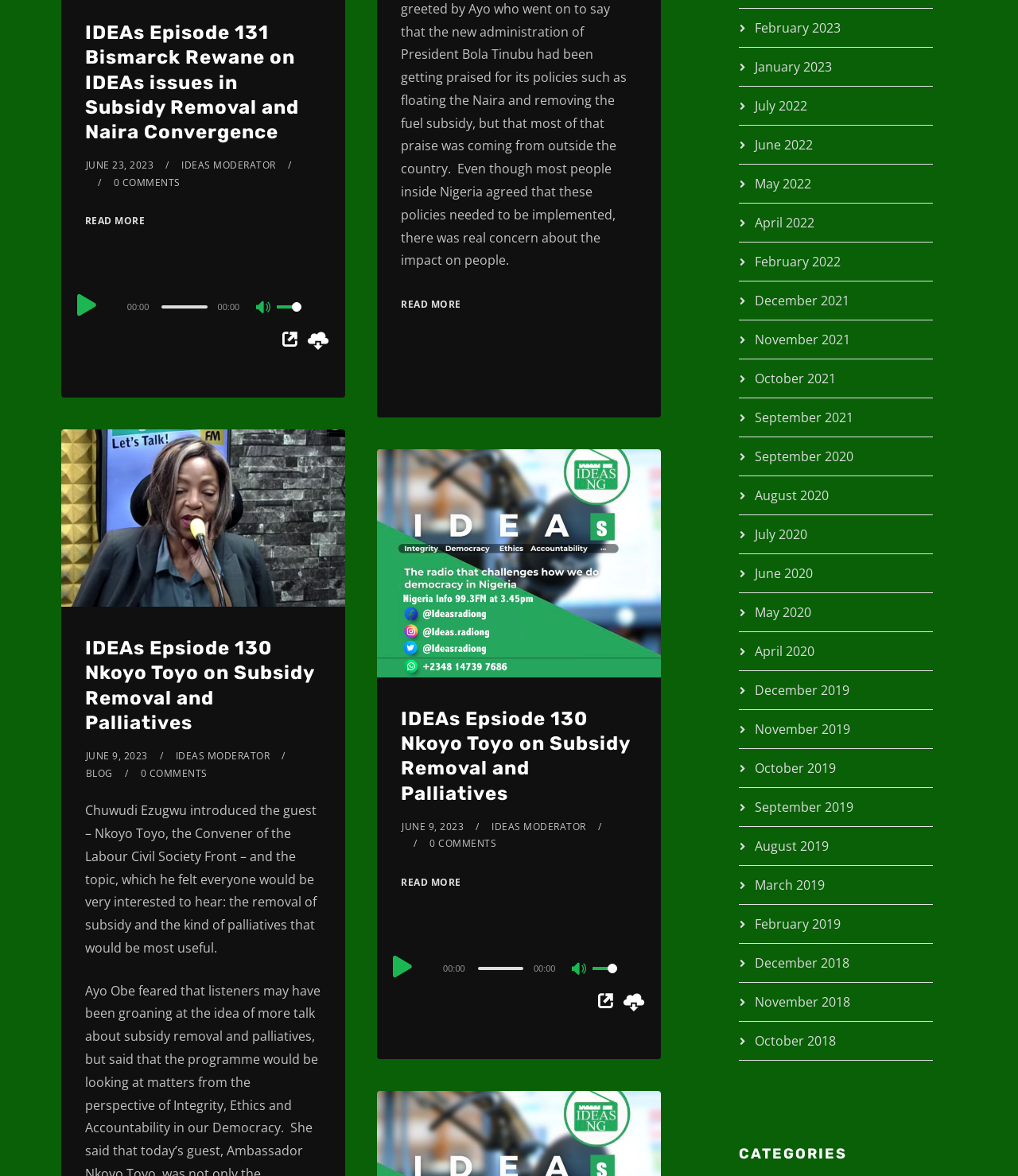Locate the bounding box of the user interface element based on this description: "June 23, 2023".

[0.084, 0.135, 0.151, 0.146]